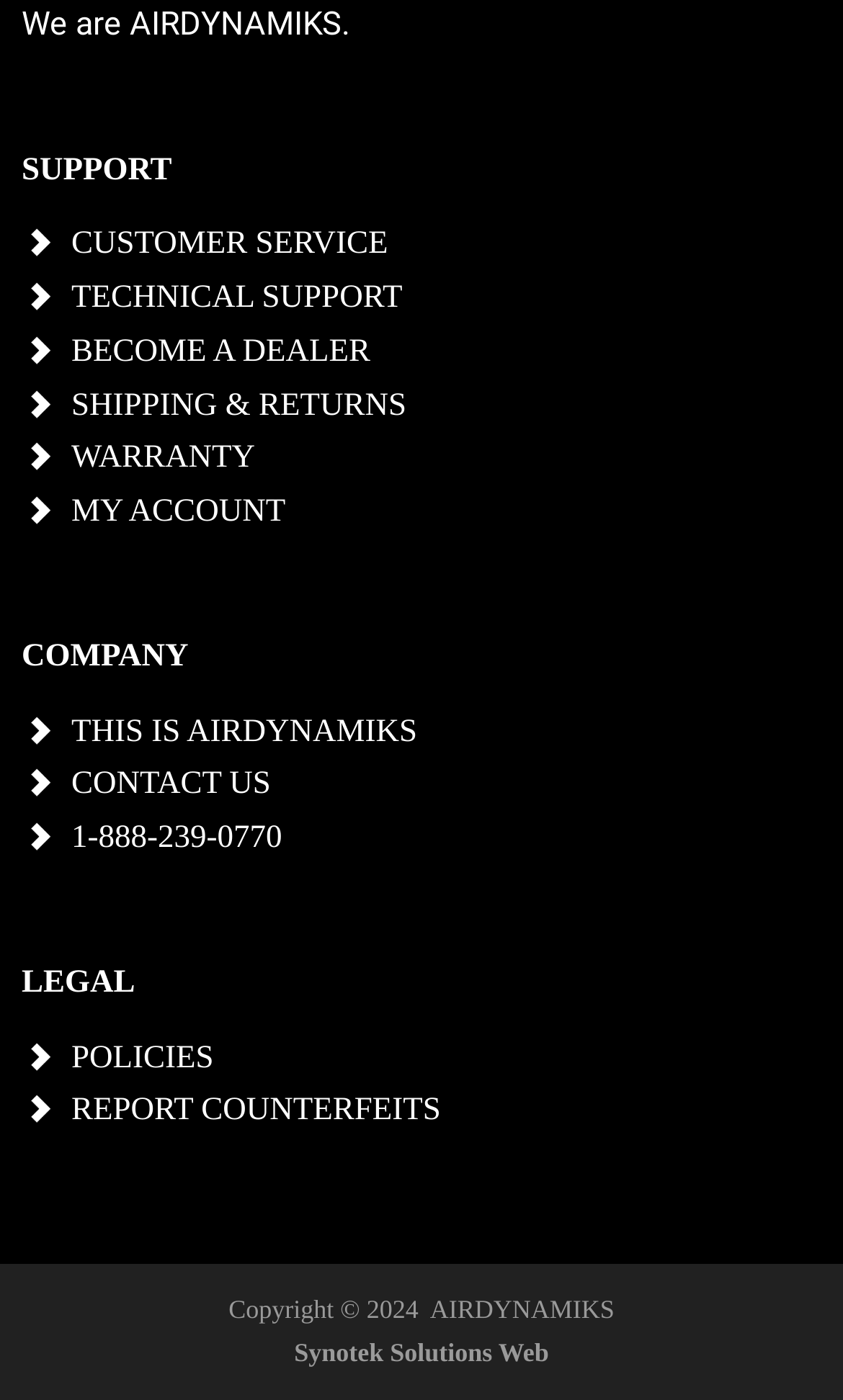Find and indicate the bounding box coordinates of the region you should select to follow the given instruction: "Learn about the company".

[0.026, 0.451, 0.974, 0.504]